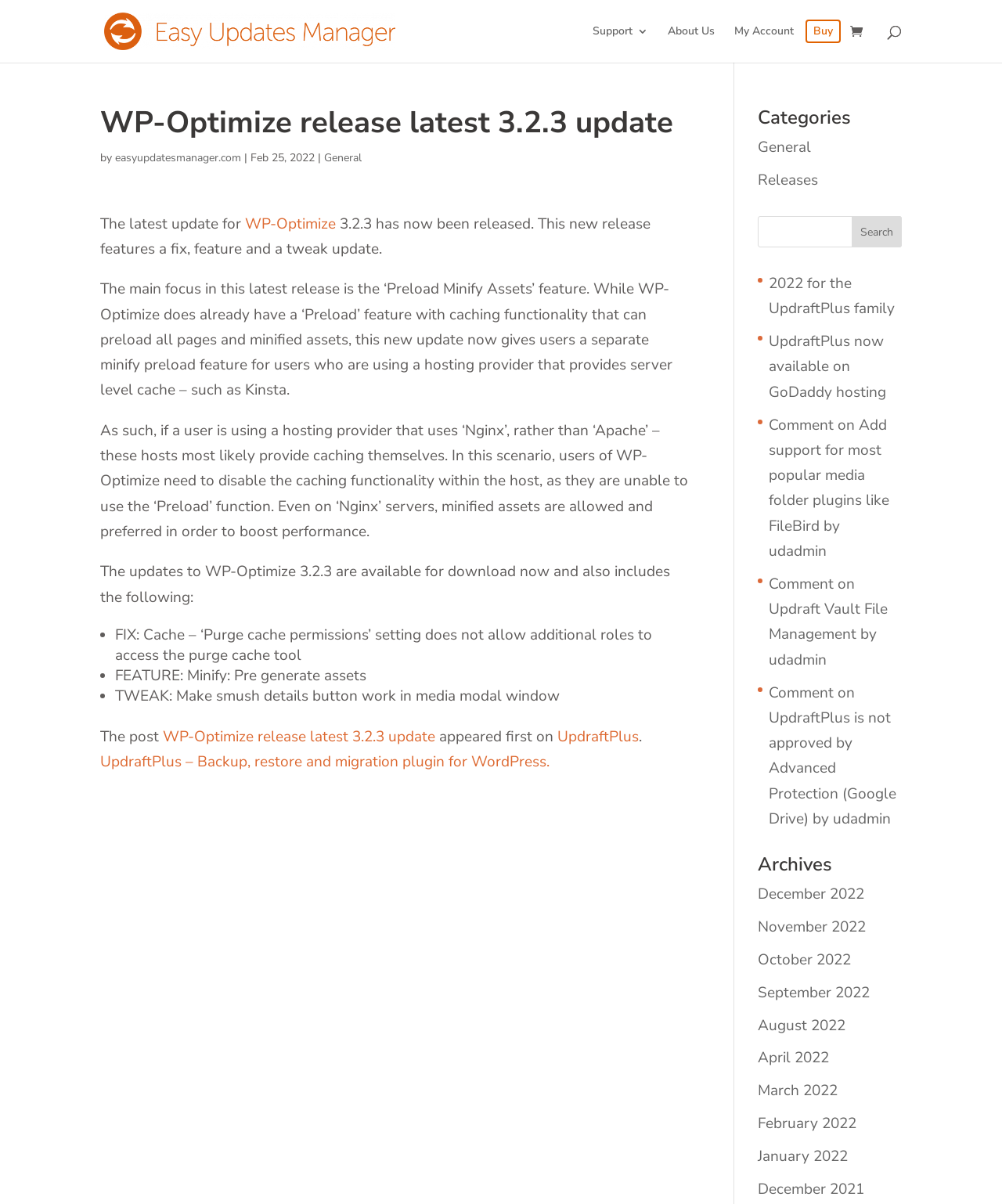Please locate the bounding box coordinates of the element that needs to be clicked to achieve the following instruction: "Visit the 'About Us' page". The coordinates should be four float numbers between 0 and 1, i.e., [left, top, right, bottom].

[0.666, 0.021, 0.713, 0.052]